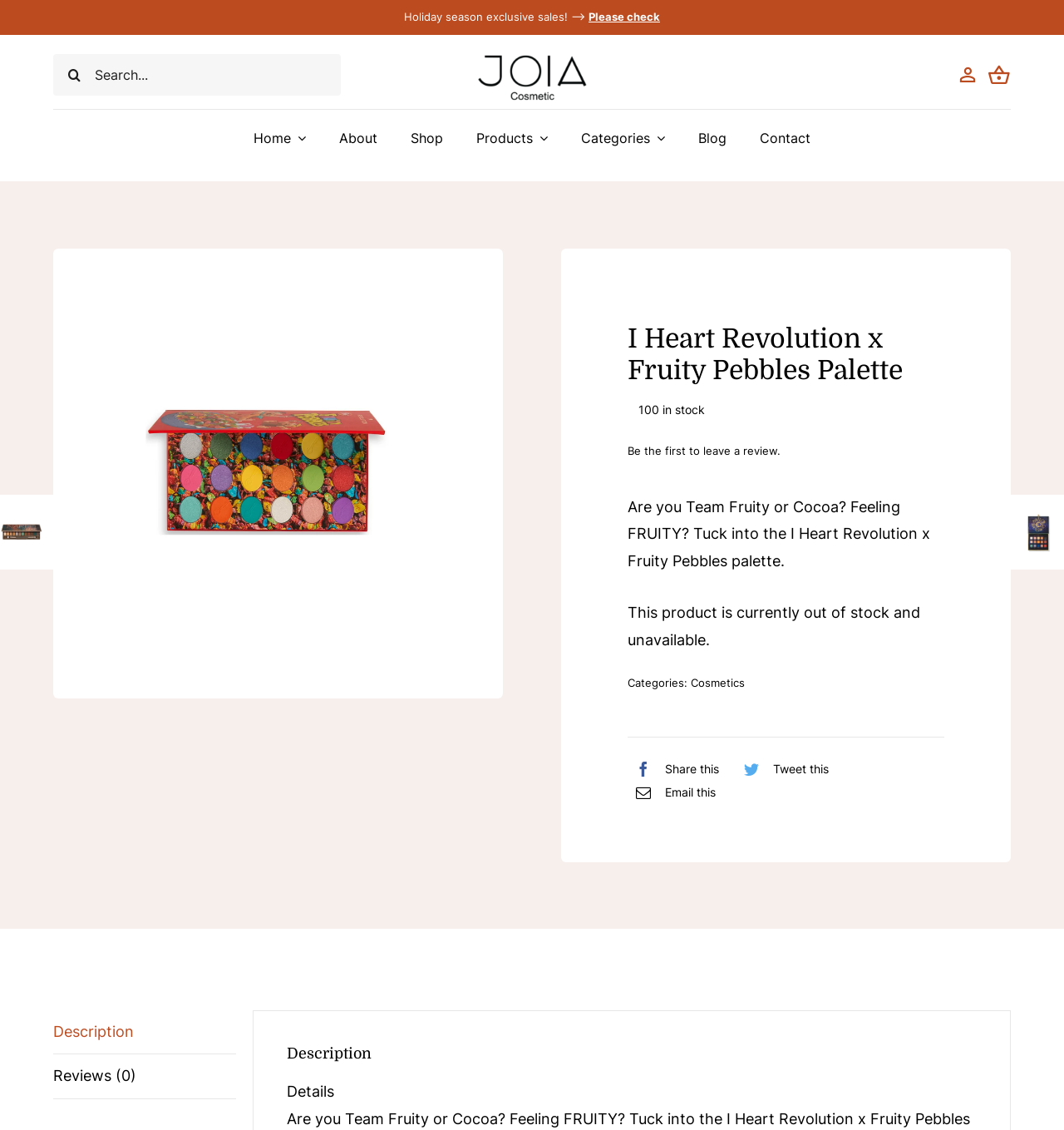Identify the coordinates of the bounding box for the element that must be clicked to accomplish the instruction: "Go to Top".

[0.904, 0.916, 0.941, 0.942]